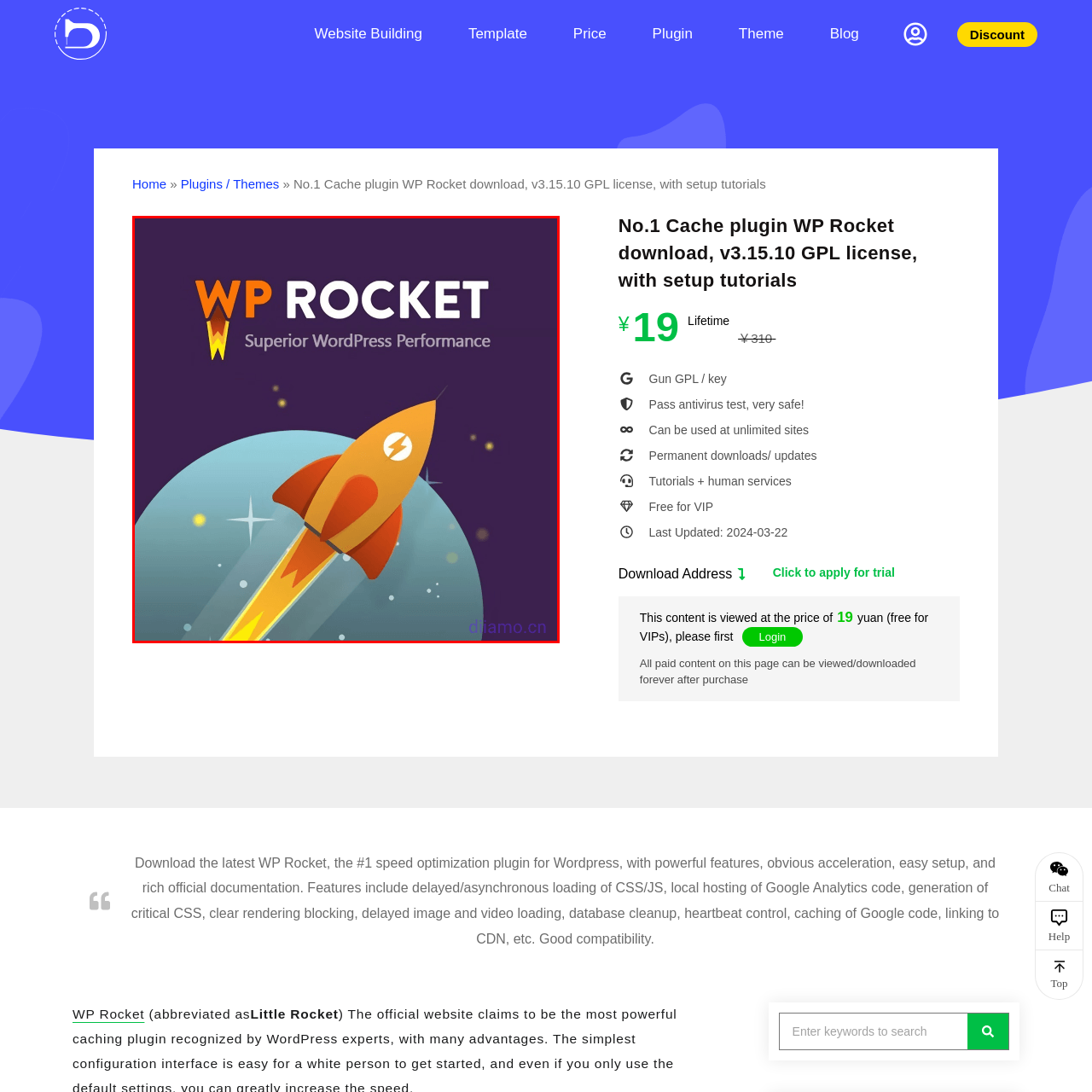Take a close look at the image outlined by the red bounding box and give a detailed response to the subsequent question, with information derived from the image: What is the purpose of WP Rocket?

The purpose of WP Rocket is to improve website loading times and overall user experience, as stated in the tagline 'Superior WordPress Performance' and reinforced by the description of WP Rocket as a leading caching plugin.